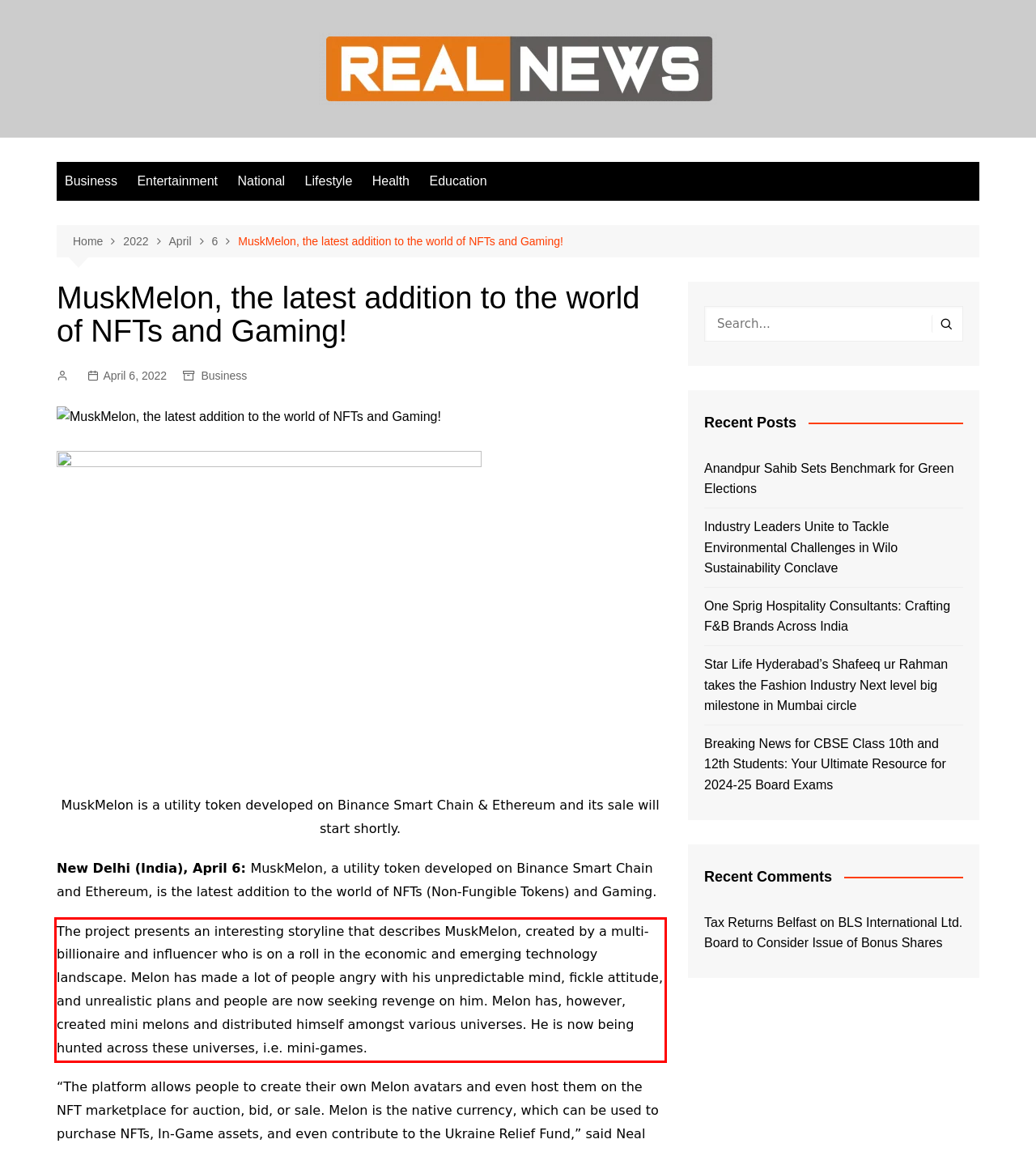Examine the screenshot of the webpage, locate the red bounding box, and perform OCR to extract the text contained within it.

The project presents an interesting storyline that describes MuskMelon, created by a multi-billionaire and influencer who is on a roll in the economic and emerging technology landscape. Melon has made a lot of people angry with his unpredictable mind, fickle attitude, and unrealistic plans and people are now seeking revenge on him. Melon has, however, created mini melons and distributed himself amongst various universes. He is now being hunted across these universes, i.e. mini-games.